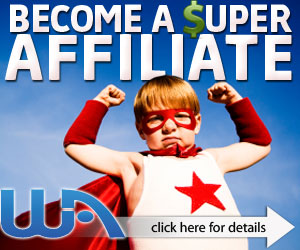Illustrate the scene in the image with a detailed description.

The image features an inspirational theme aimed at encouraging individuals to engage in affiliate marketing. In the foreground, a young boy strikes a confident superhero pose, wearing a cape and a mask, symbolizing empowerment and ambition. Above him, bold text reads, "BECOME A $UPER AFFILIATE," emphasizing the lucrative potential of becoming an affiliate marketer. A logo, possibly representing a marketing platform, is displayed prominently along with a call-to-action button saying, "click here for details," inviting viewers to learn more about the opportunity. The bright sky in the background enhances the uplifting message, encouraging viewers to pursue success with enthusiasm.